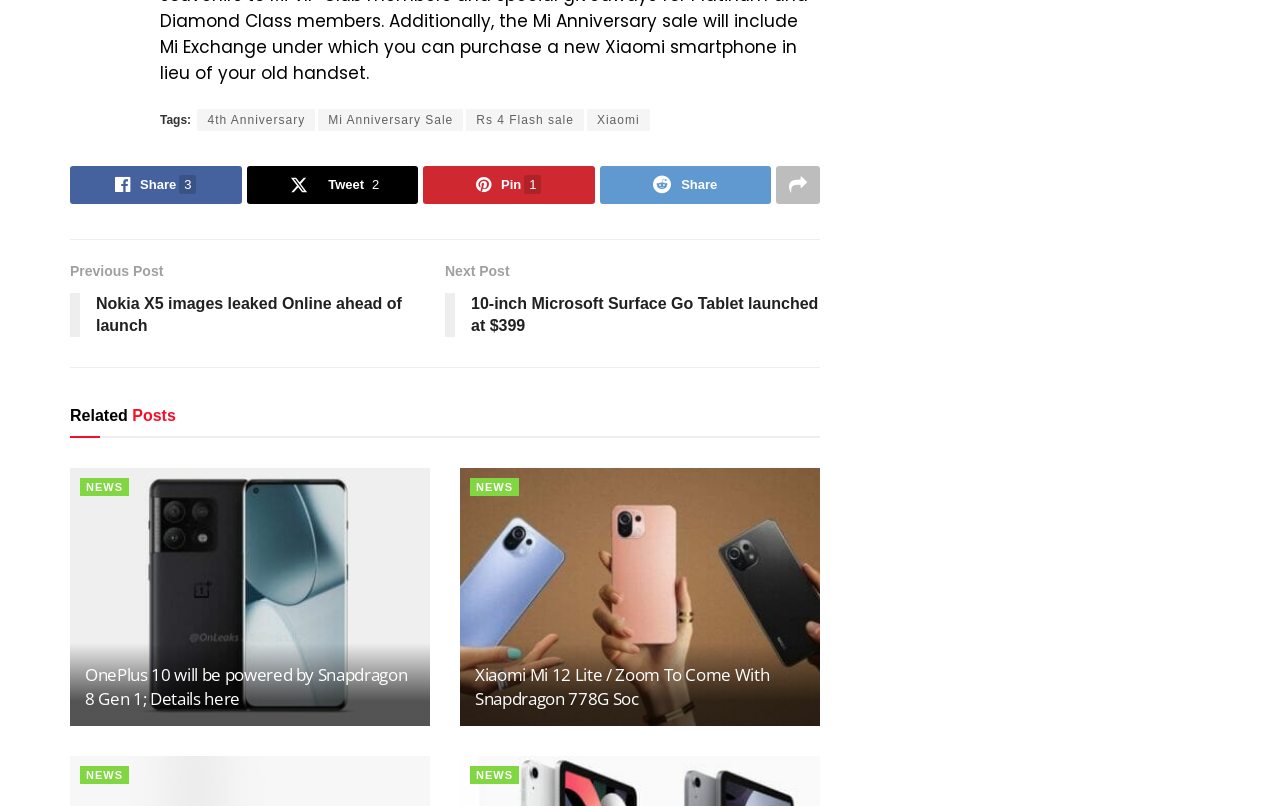Provide the bounding box coordinates of the HTML element this sentence describes: "Mi Anniversary Sale". The bounding box coordinates consist of four float numbers between 0 and 1, i.e., [left, top, right, bottom].

[0.249, 0.136, 0.362, 0.163]